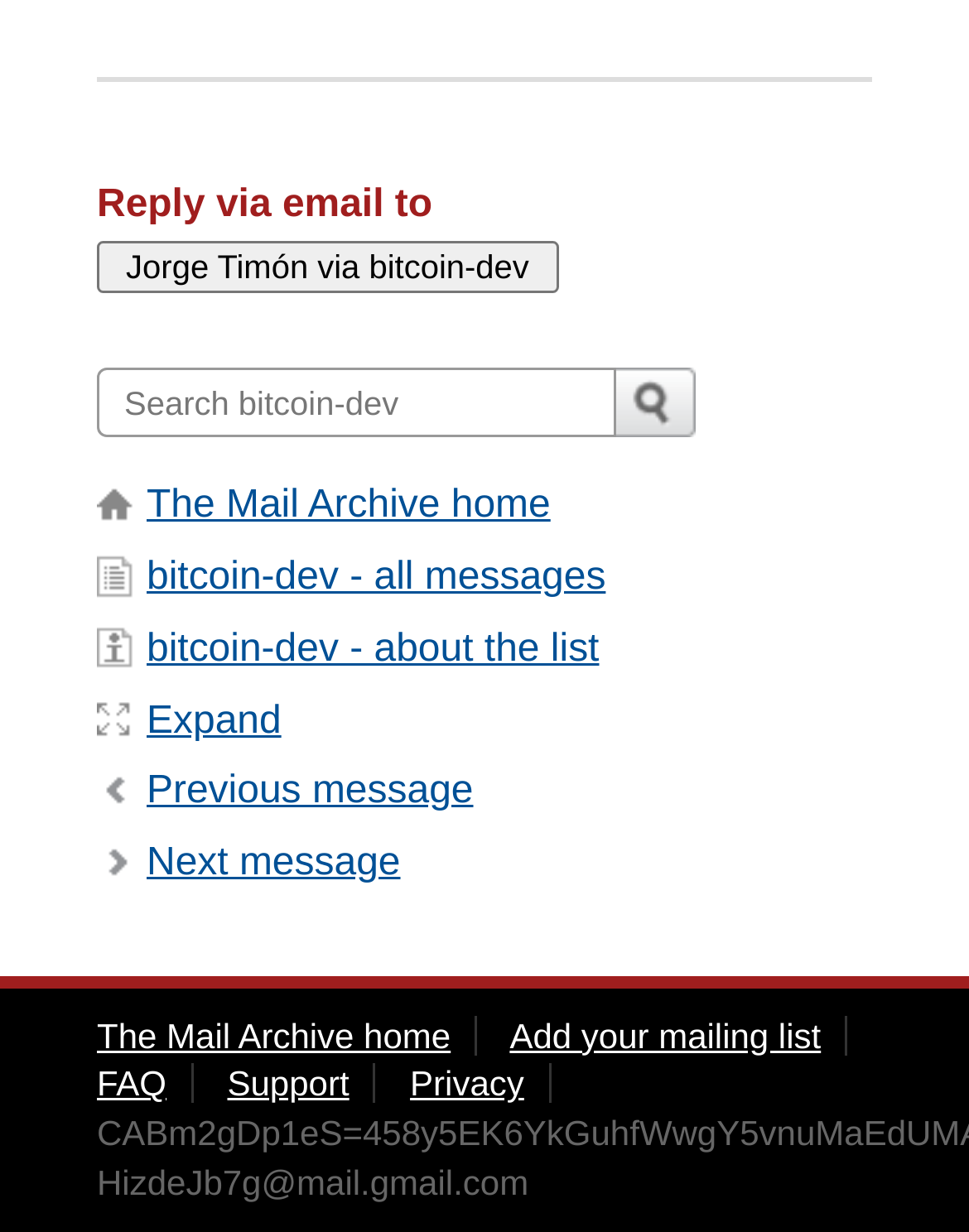Find and provide the bounding box coordinates for the UI element described with: "name="q" placeholder="Search bitcoin-dev"".

[0.1, 0.299, 0.636, 0.355]